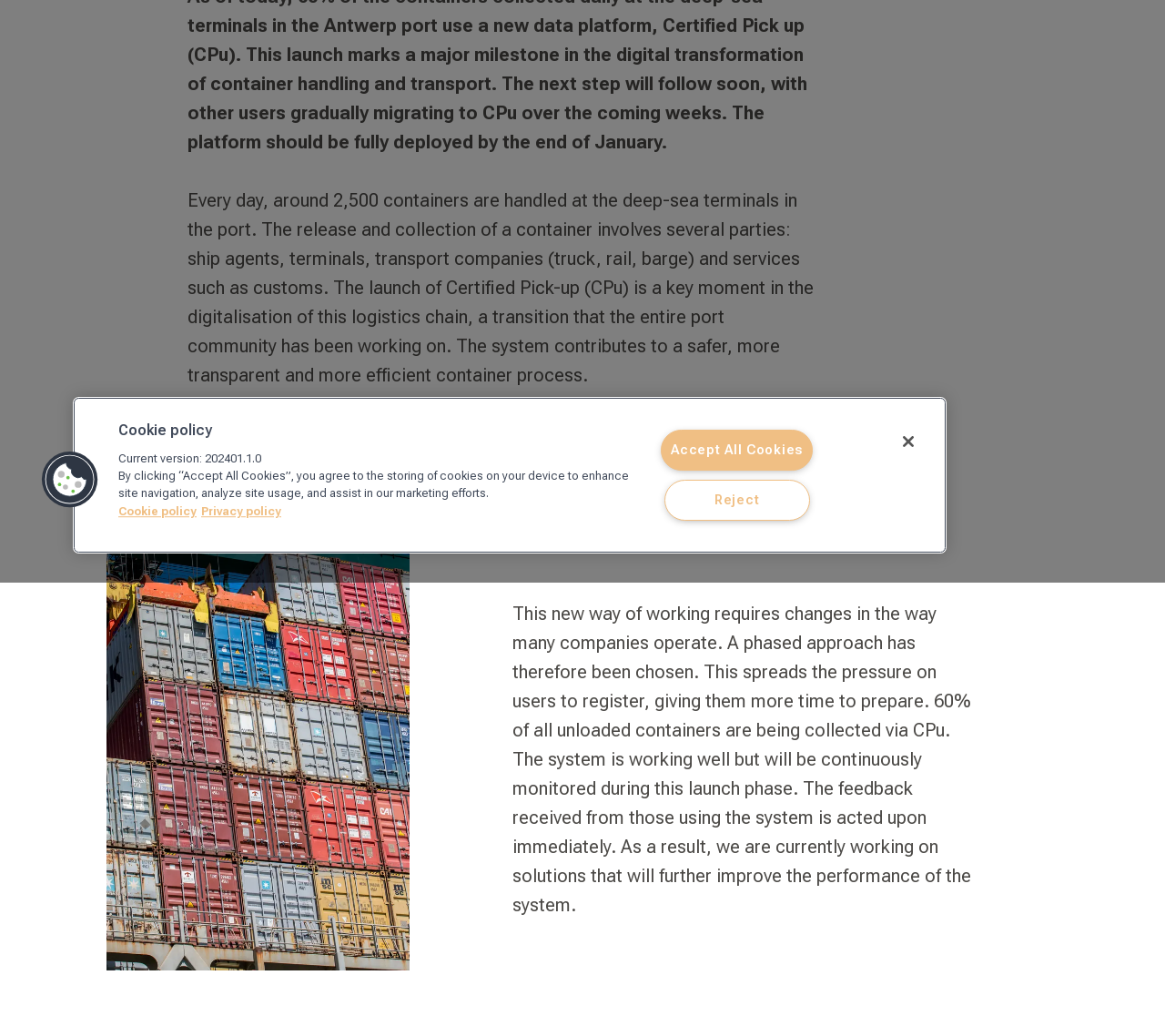Locate the UI element described by Accept All Cookies and provide its bounding box coordinates. Use the format (top-left x, top-left y, bottom-right x, bottom-right y) with all values as floating point numbers between 0 and 1.

[0.567, 0.415, 0.698, 0.455]